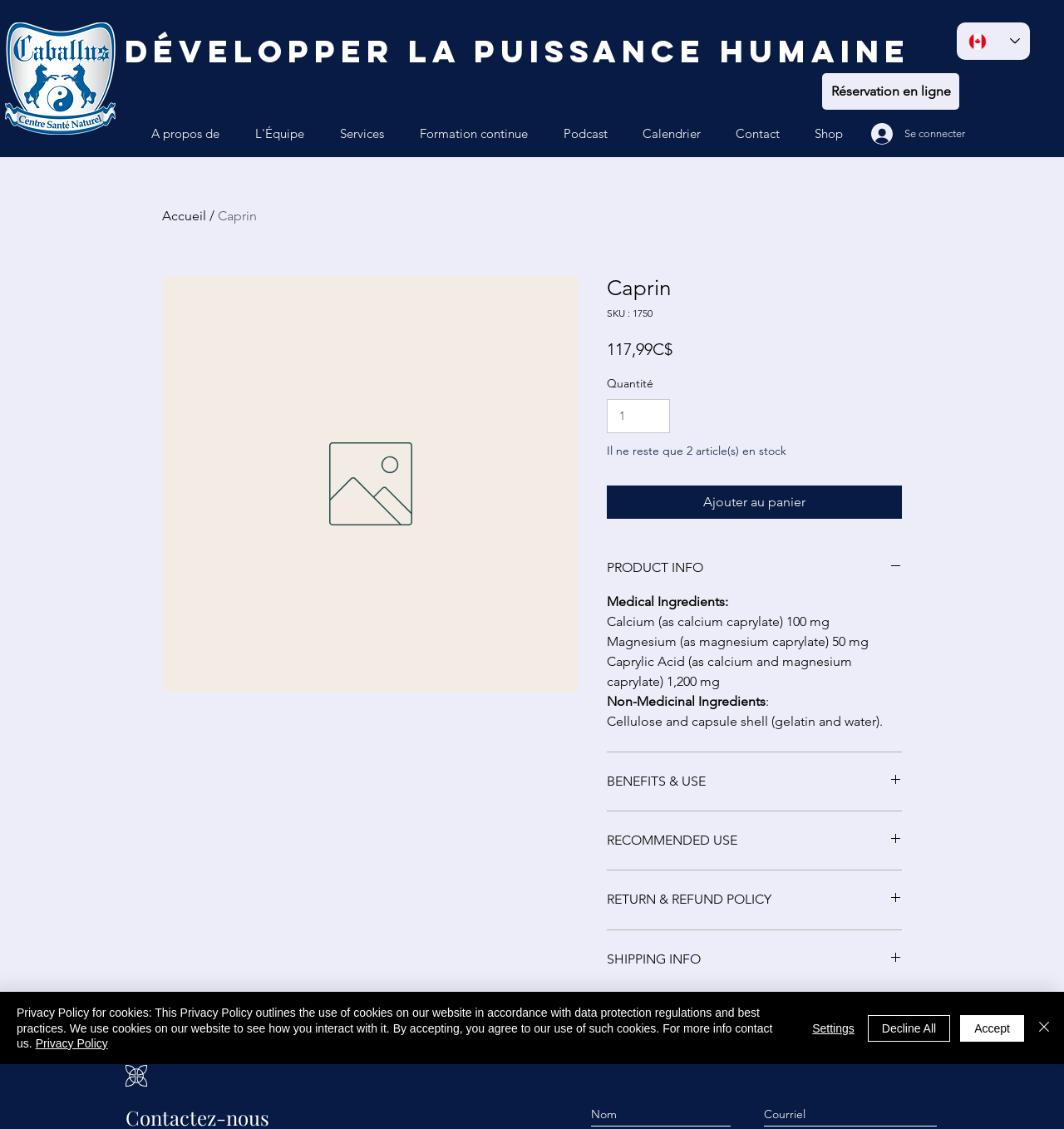Determine the bounding box coordinates of the clickable element to complete this instruction: "Select a language". Provide the coordinates in the format of four float numbers between 0 and 1, [left, top, right, bottom].

[0.899, 0.02, 0.968, 0.053]